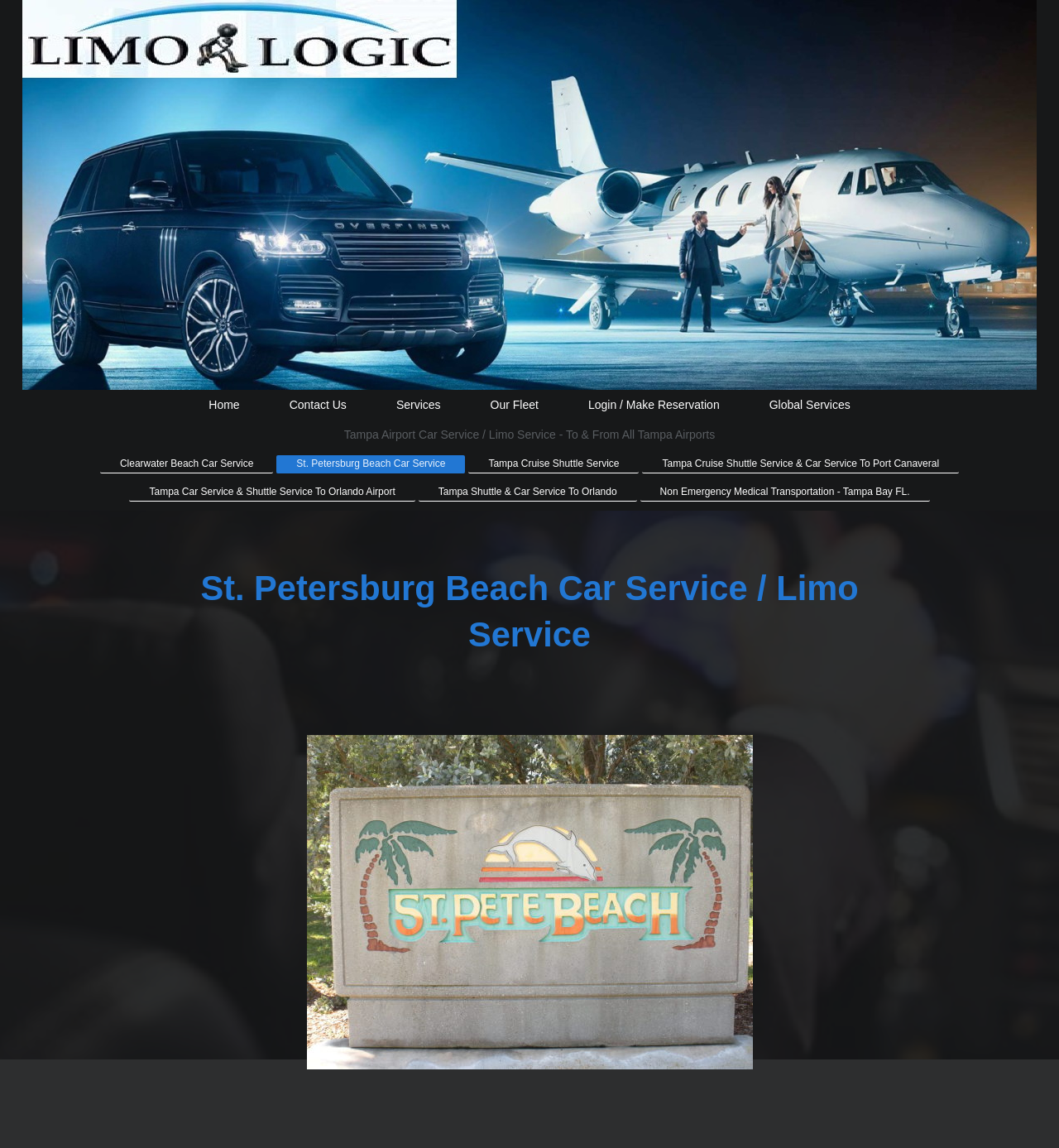Pinpoint the bounding box coordinates of the area that should be clicked to complete the following instruction: "View St. Petersburg Beach Car Service". The coordinates must be given as four float numbers between 0 and 1, i.e., [left, top, right, bottom].

[0.261, 0.397, 0.439, 0.412]